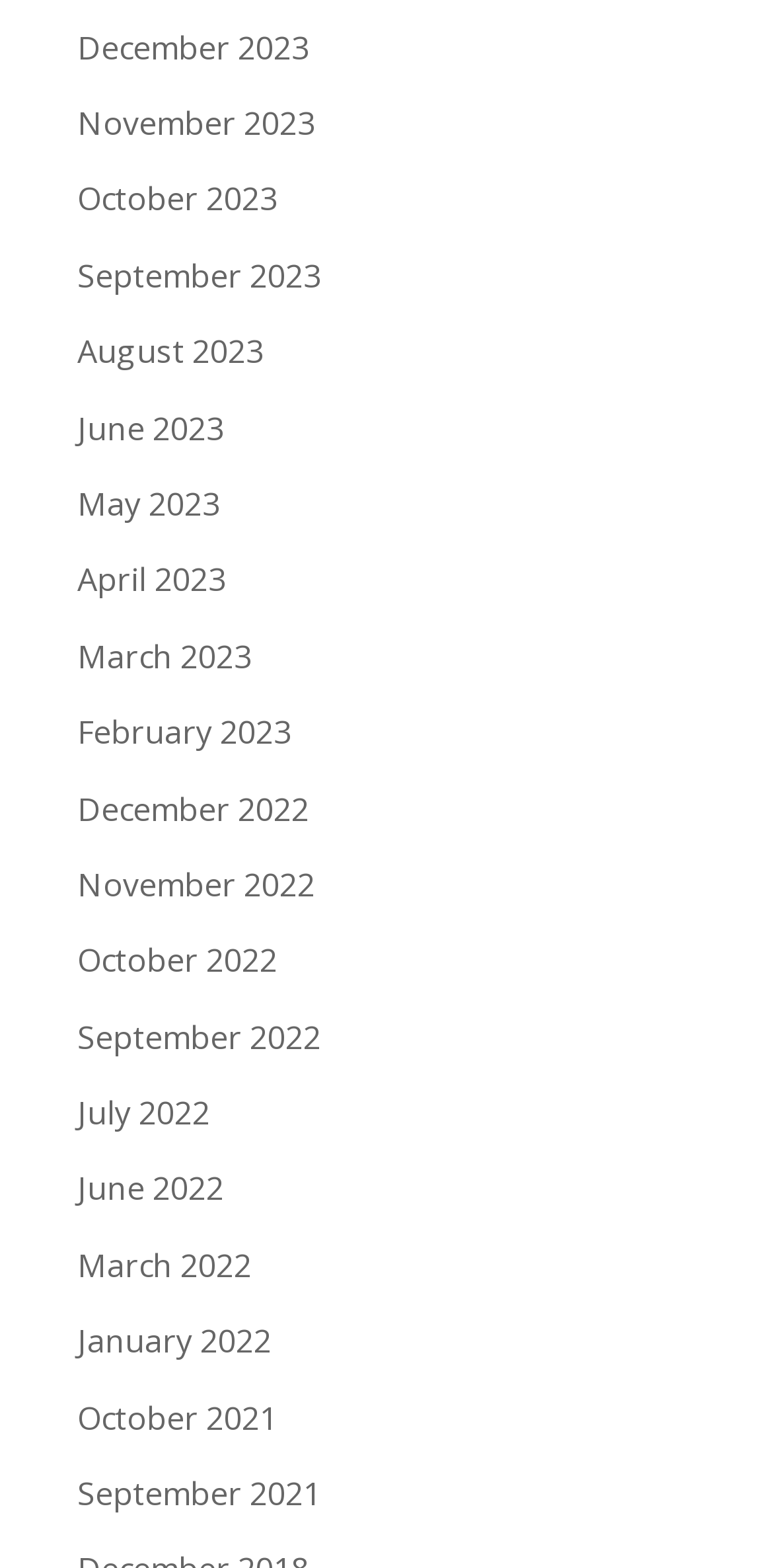Locate the UI element described by January 2022 and provide its bounding box coordinates. Use the format (top-left x, top-left y, bottom-right x, bottom-right y) with all values as floating point numbers between 0 and 1.

[0.1, 0.841, 0.351, 0.869]